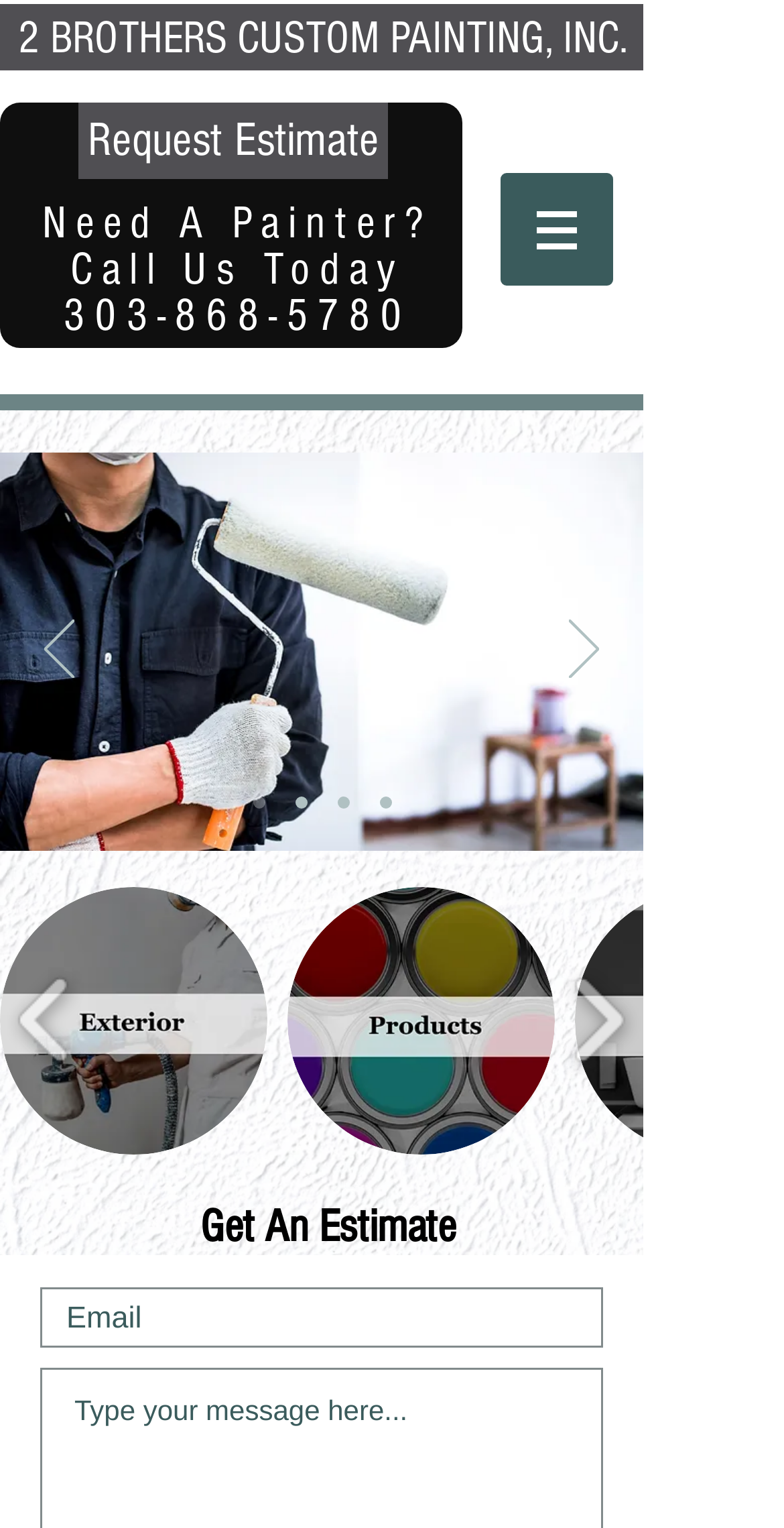What is the purpose of the 'Get An Estimate' heading?
Please provide a comprehensive answer based on the contents of the image.

The 'Get An Estimate' heading is located near the bottom of the webpage, and its purpose is to prompt users to get an estimate for their painting needs. This is inferred from the heading's text and its location on the webpage, which is near a form element that allows users to input their email address.